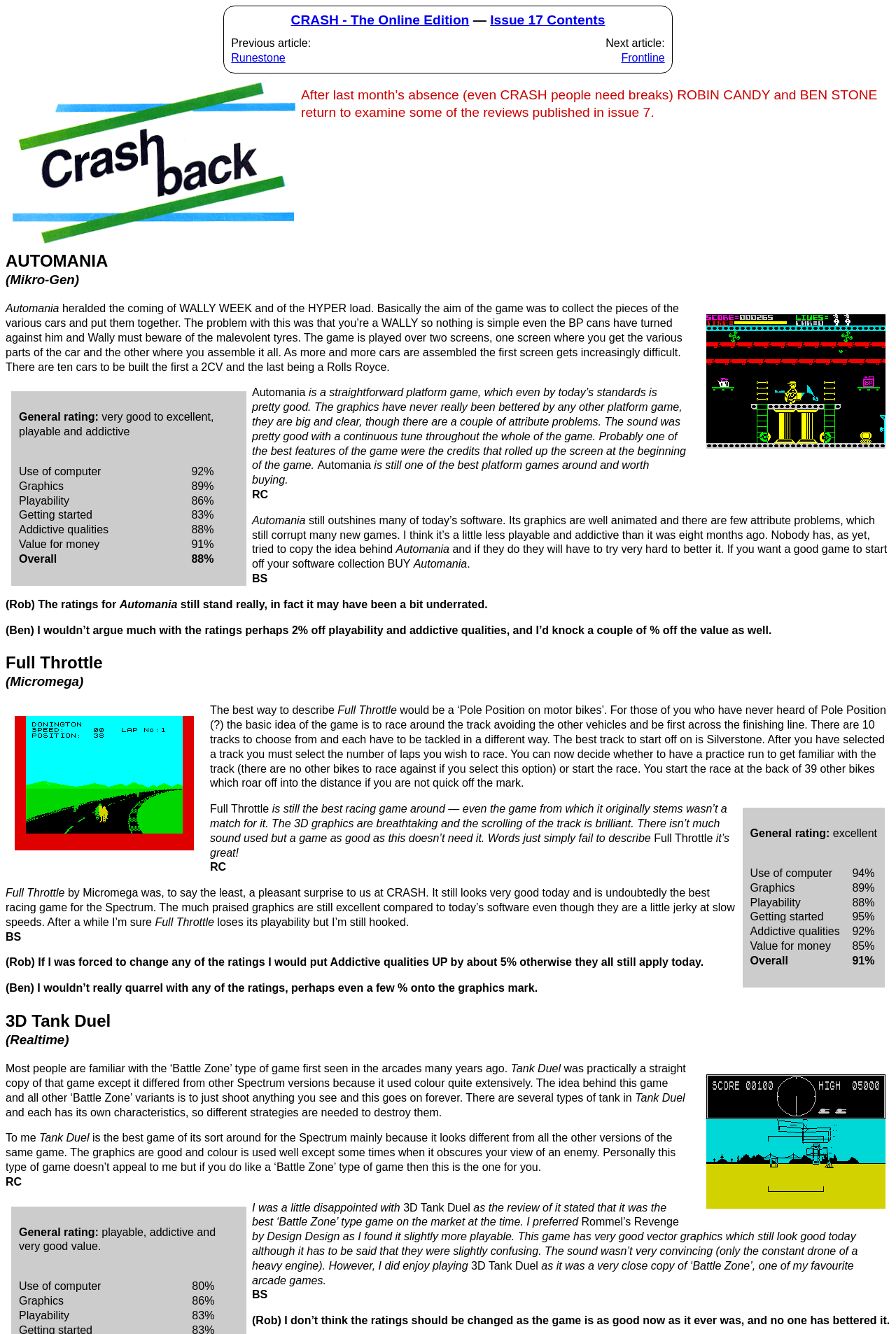Describe every aspect of the webpage in a detailed manner.

This webpage is an article from CRASH magazine, June 1985, featuring a "Crashback" section that reviews old games. The page is divided into sections, each reviewing a different game.

At the top of the page, there are links to "CRASH - The Online Edition" and "Issue 17 Contents" on either side of a separator. Below this, there are navigation links to the previous and next articles, "Runestone" and "Frontline", respectively.

The first game reviewed is "Automania" by Mikro-Gen. The review includes a screenshot of the game and a detailed description of its gameplay and features. The game is described as a straightforward platform game with good graphics and sound. The review also includes a table with ratings for the game's general quality, graphics, playability, addictive qualities, and value for money.

The next game reviewed is "Full Throttle" by Micromega. This game is described as a racing game similar to "Pole Position" but with motorbikes. The review includes a screenshot of the game and a detailed description of its gameplay and features. The game is praised for its excellent 3D graphics and addictive gameplay. Again, a table with ratings is included.

The final game reviewed is "3D Tank Duel" by Realtime. This game is described as a "Battle Zone" type game where the player must shoot enemy tanks. The review includes a screenshot of the game and a detailed description of its gameplay and features. The game is praised for its good graphics and use of color, making it stand out from other versions of the same game.

Throughout the page, there are headings and subheadings to separate the different sections and games. The reviews are written in a conversational style, with the authors, Robin Candy and Ben Stone, sharing their opinions and experiences with the games.